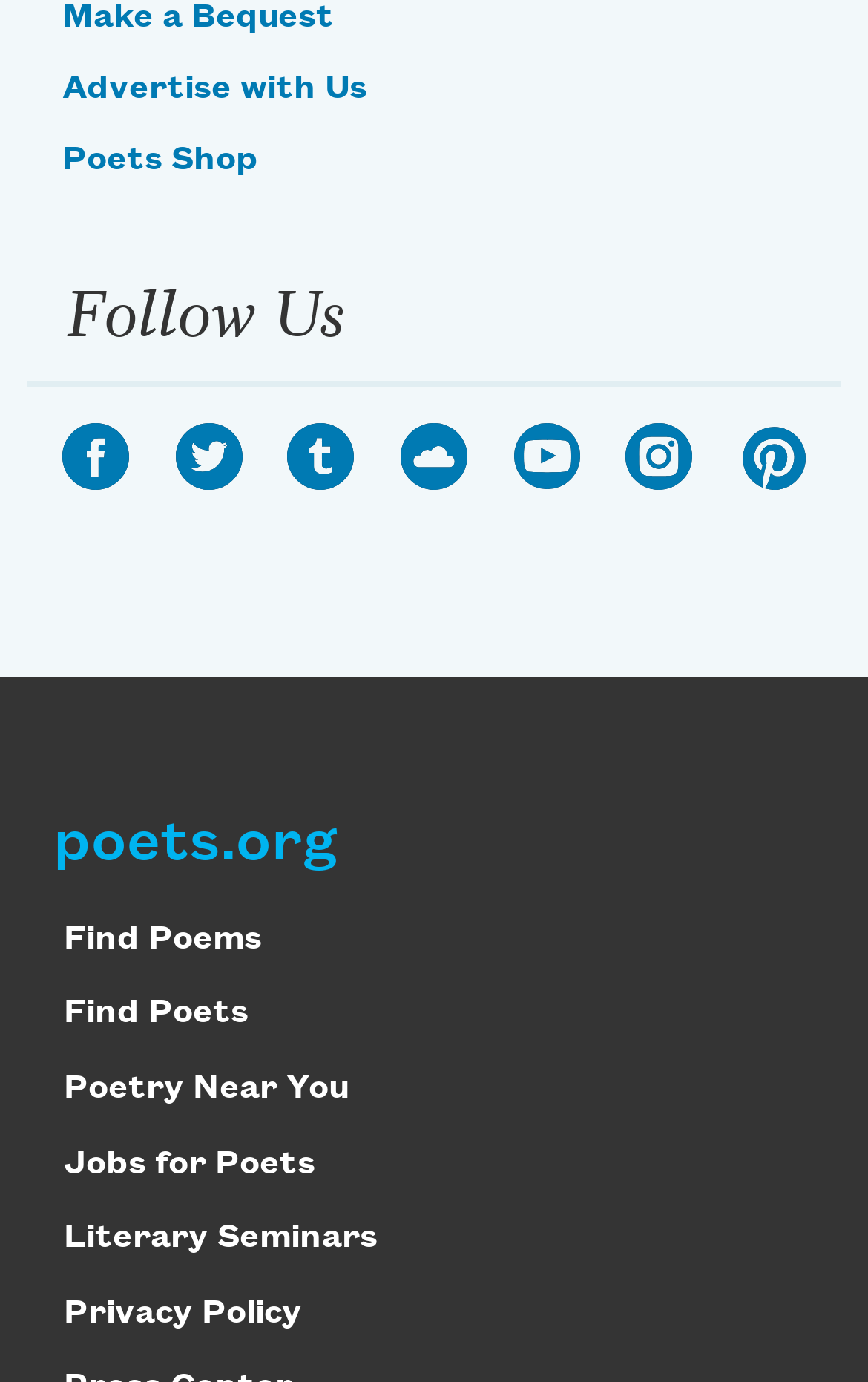Bounding box coordinates are specified in the format (top-left x, top-left y, bottom-right x, bottom-right y). All values are floating point numbers bounded between 0 and 1. Please provide the bounding box coordinate of the region this sentence describes: Manage Cookie Preferences

None